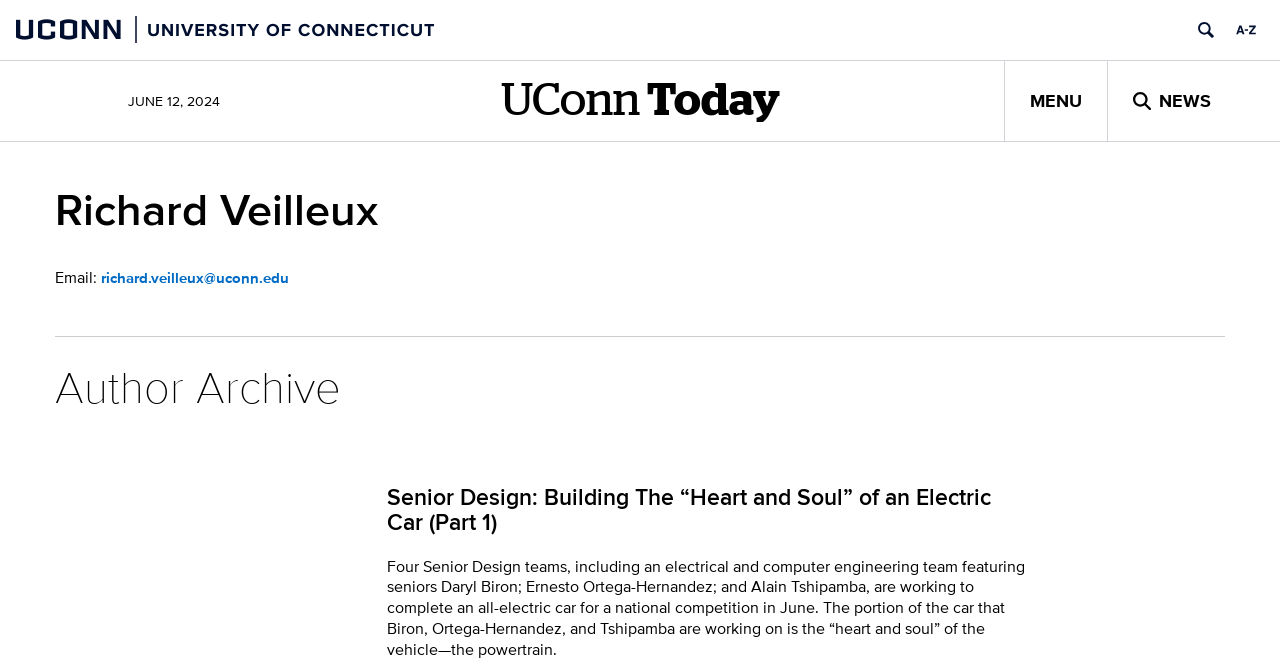What is the title of the first article?
Using the details from the image, give an elaborate explanation to answer the question.

The title of the first article can be found in the link element with the text 'Senior Design: Building The “Heart and Soul” of an Electric Car (Part 1)' located below the 'Author Archive' heading.